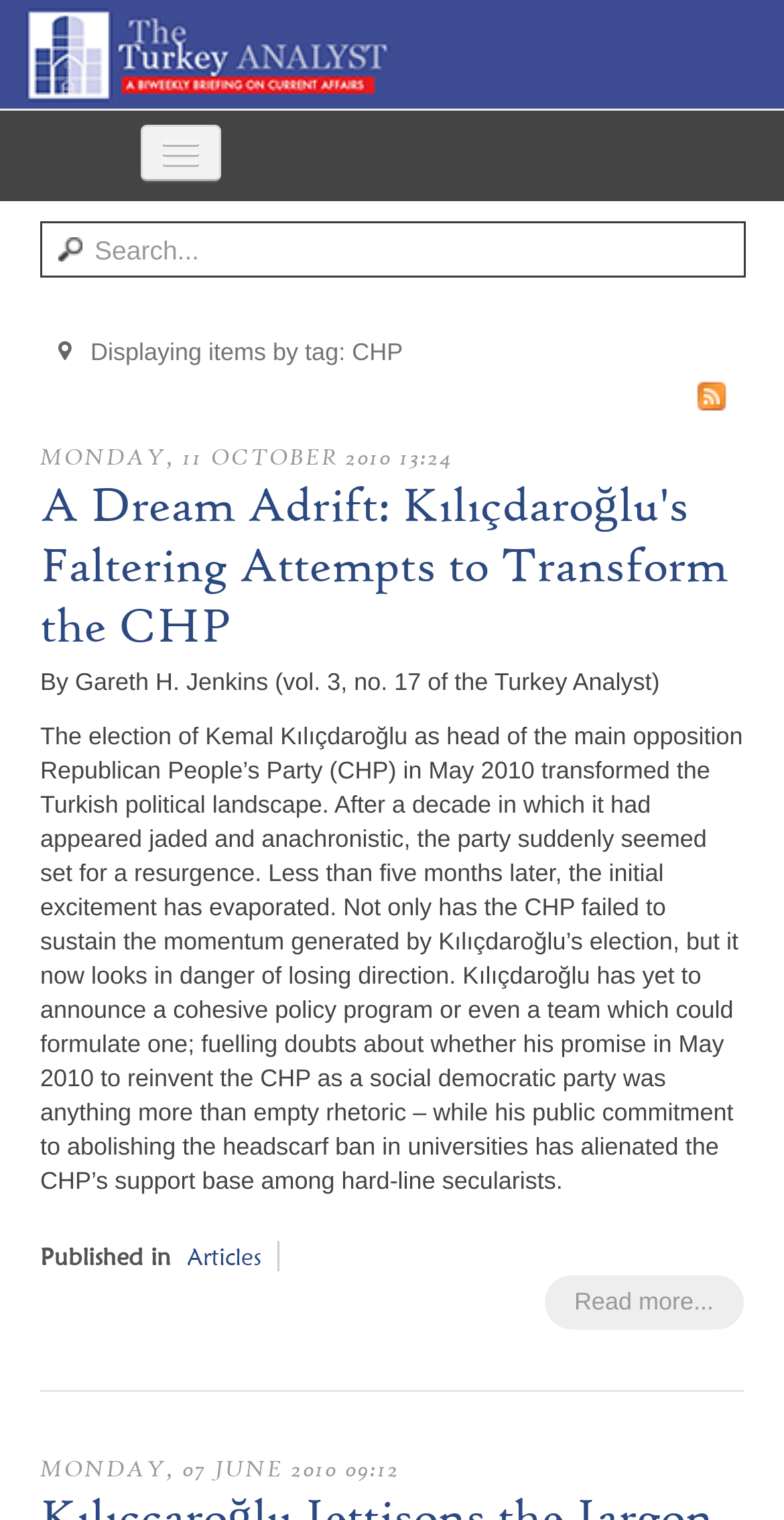How many links are there in the navigation menu?
Use the information from the image to give a detailed answer to the question.

I counted the number of links in the navigation menu, which are 'Home', 'Editorial', 'Publications', and 'Forums and Events'. Therefore, there are 4 links in the navigation menu.